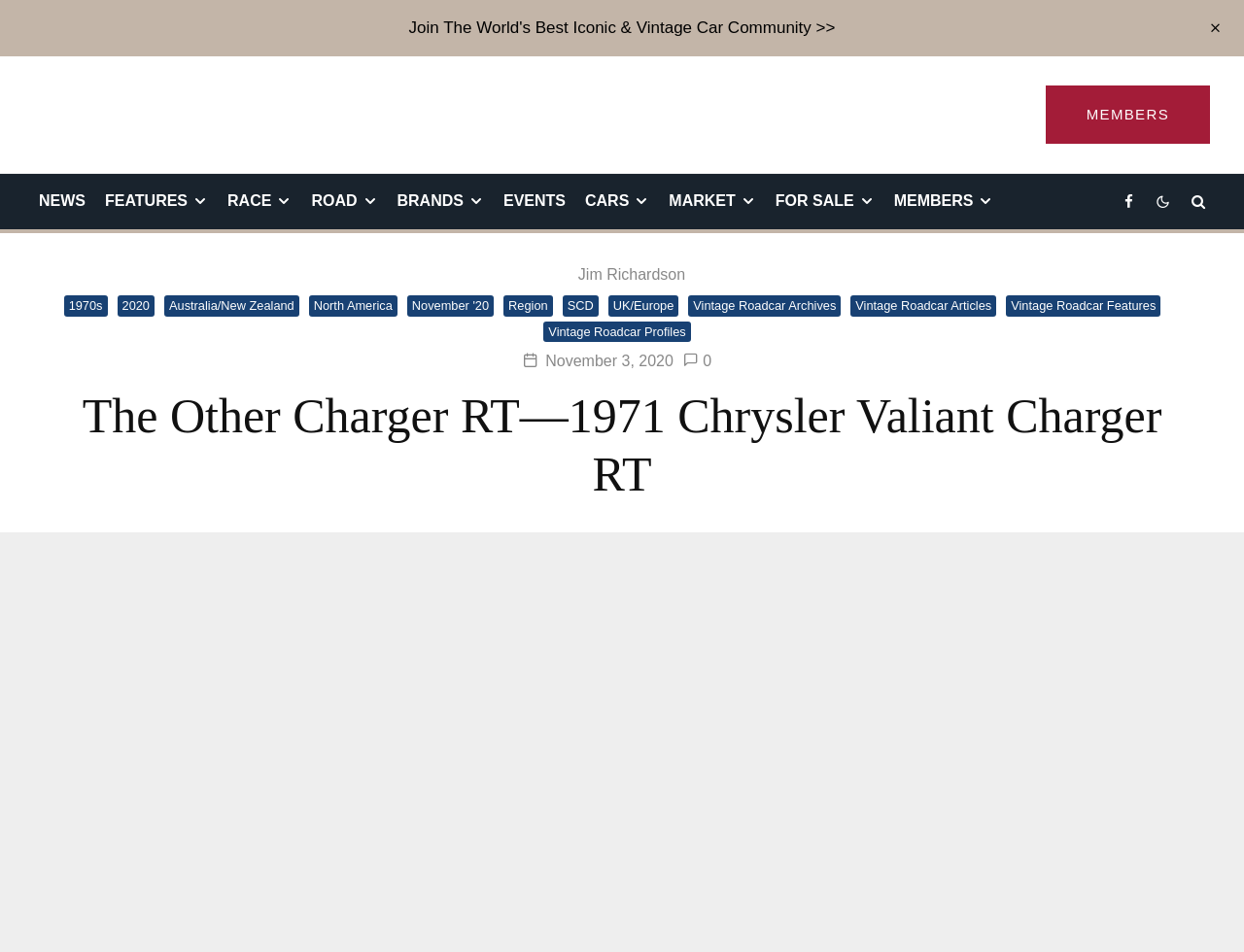Specify the bounding box coordinates of the element's area that should be clicked to execute the given instruction: "Read news about vintage cars". The coordinates should be four float numbers between 0 and 1, i.e., [left, top, right, bottom].

[0.023, 0.183, 0.077, 0.241]